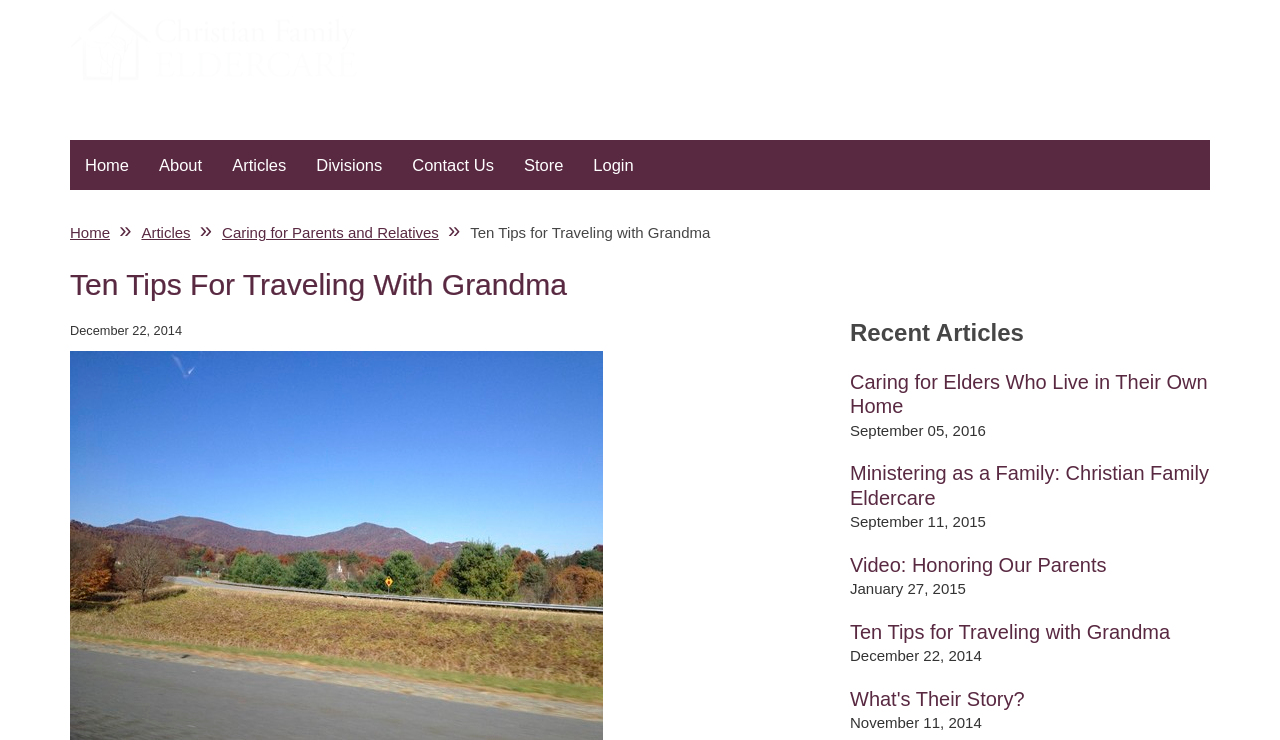From the webpage screenshot, identify the region described by Video: Honoring Our Parents. Provide the bounding box coordinates as (top-left x, top-left y, bottom-right x, bottom-right y), with each value being a floating point number between 0 and 1.

[0.664, 0.749, 0.864, 0.778]